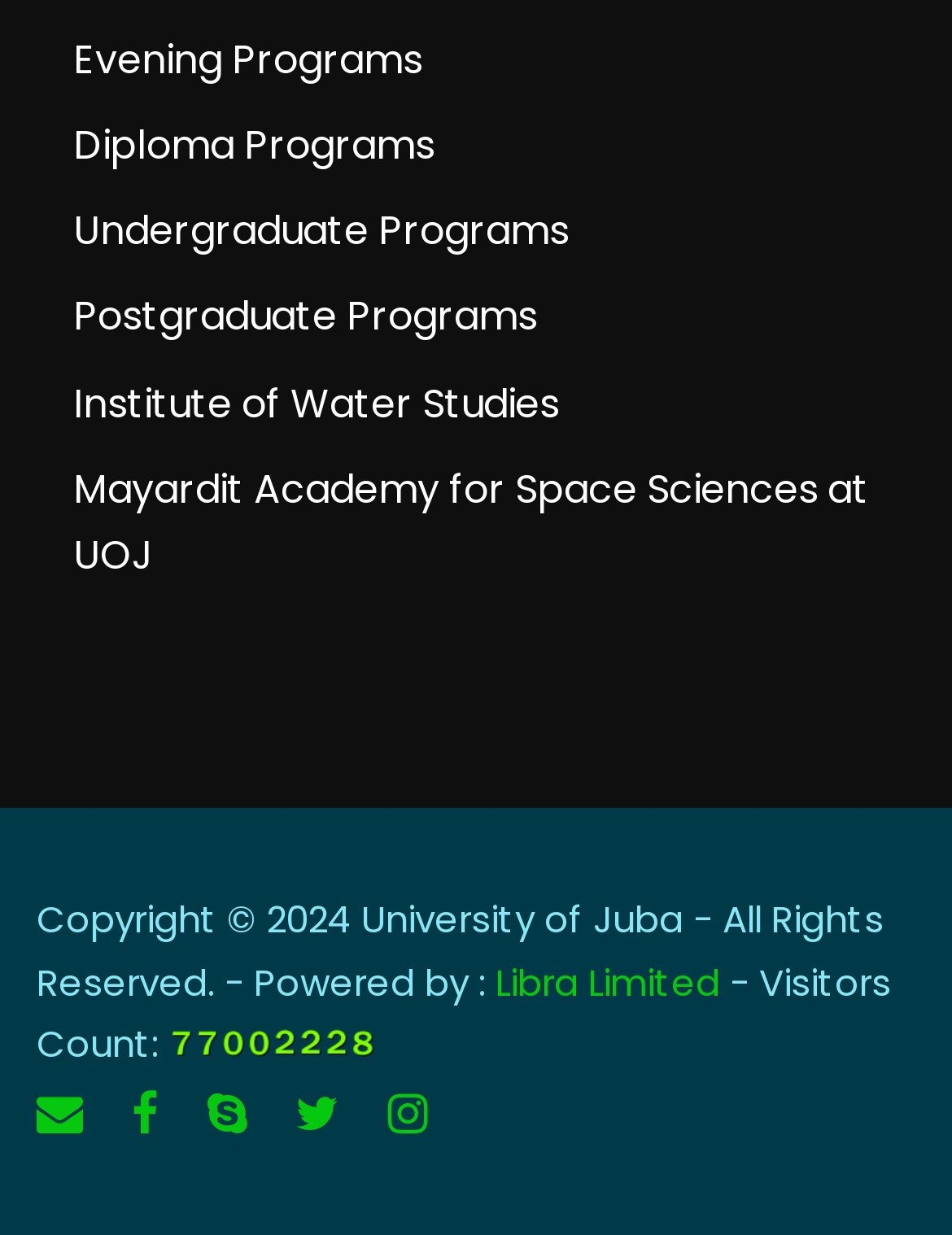What is the name of the company that powered the website?
Can you offer a detailed and complete answer to this question?

The link 'Libra Limited' is mentioned alongside the copyright information, indicating that Libra Limited is the company that powered the website.